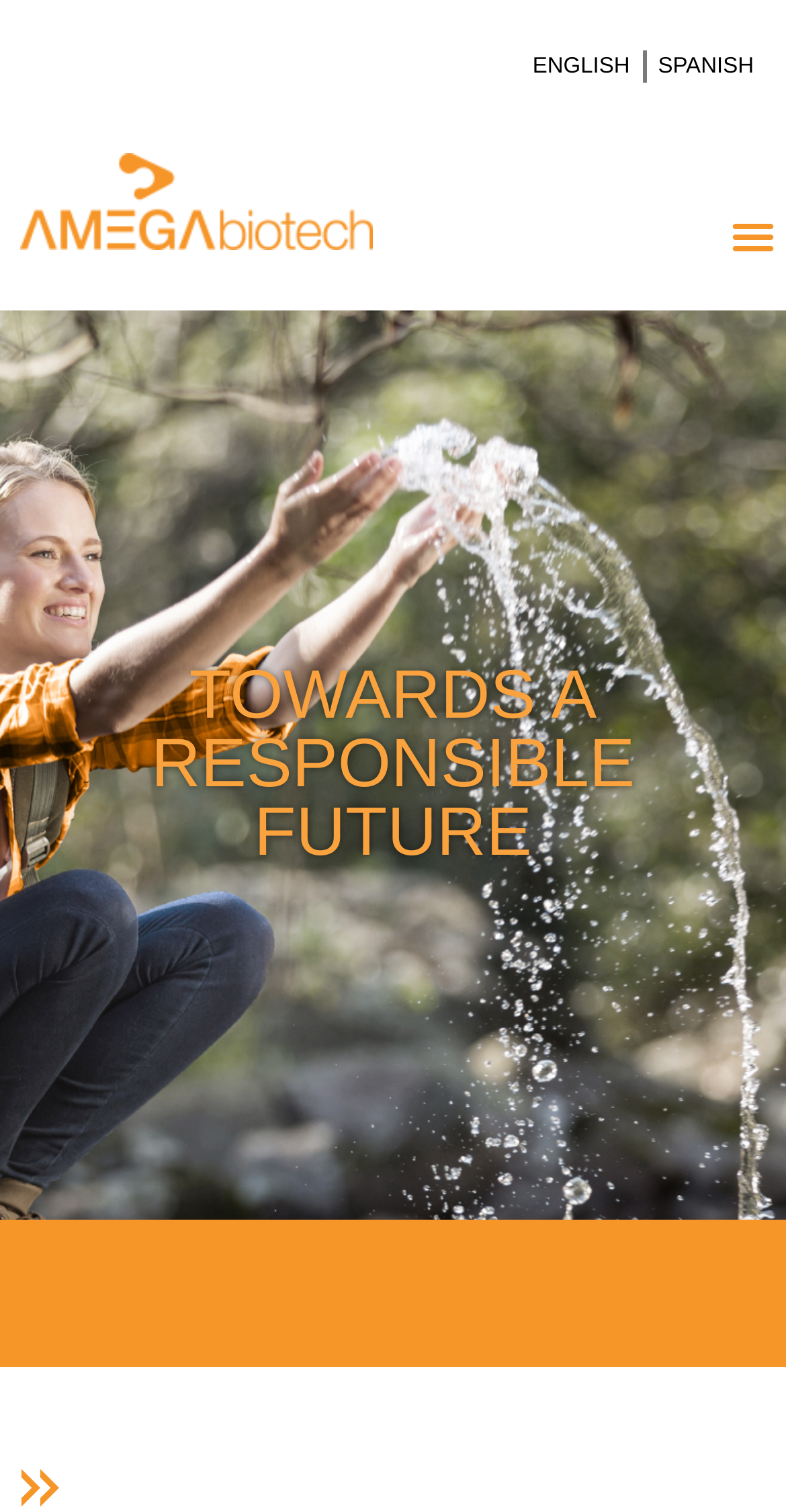Please determine the bounding box coordinates for the element with the description: "Menu".

[0.915, 0.134, 1.0, 0.178]